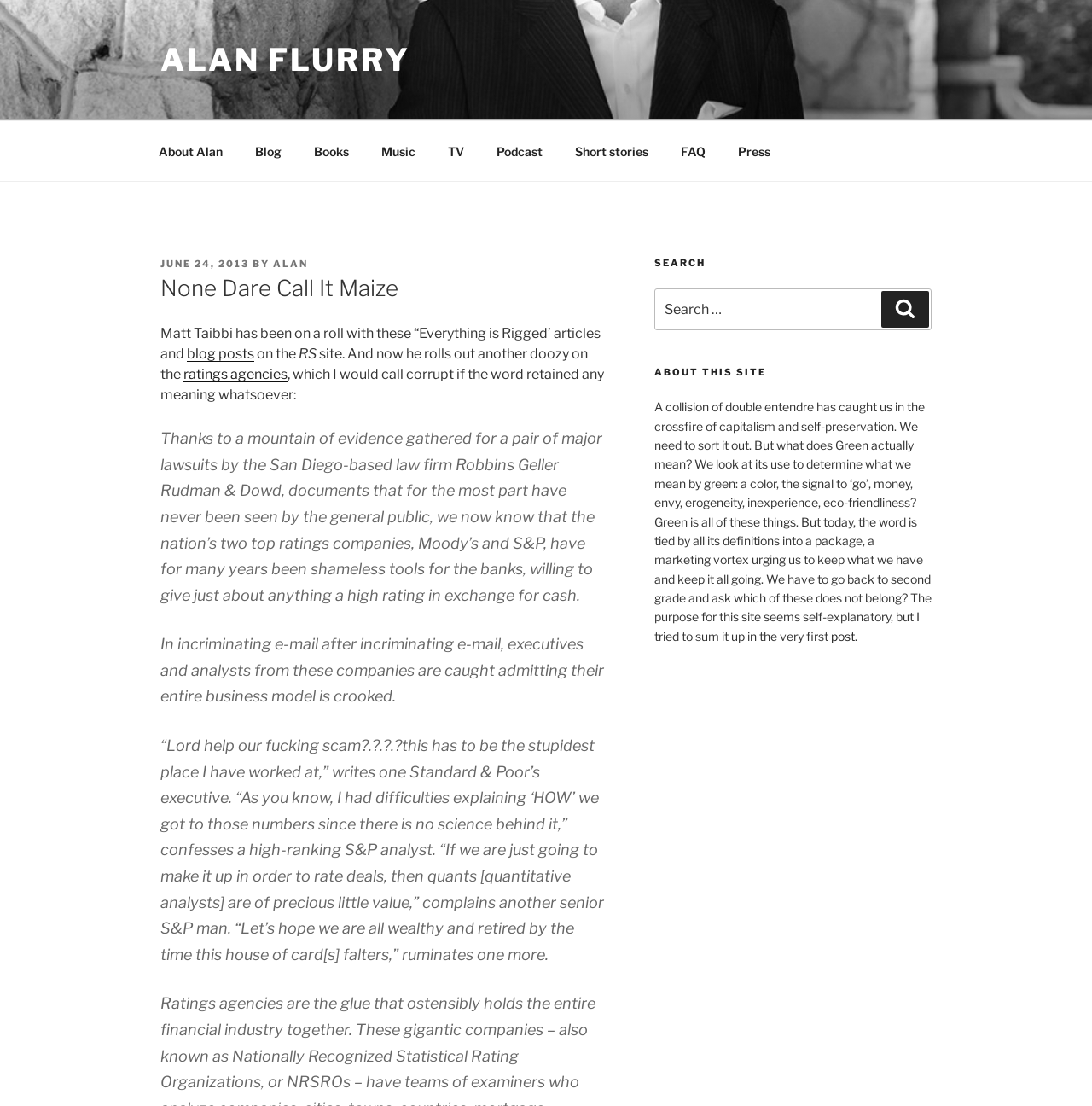Provide your answer in one word or a succinct phrase for the question: 
What type of content can be found on this website?

Blog posts